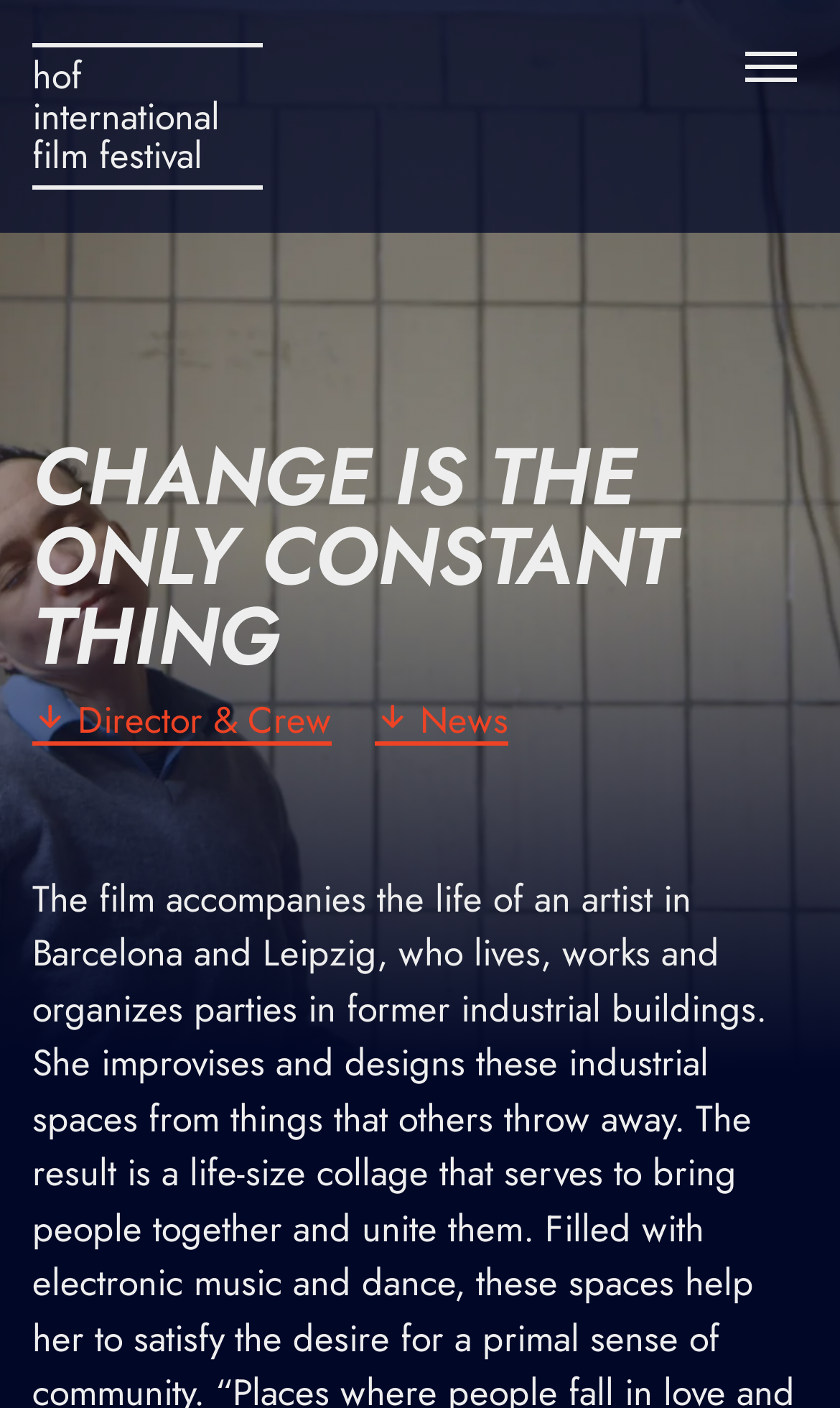Illustrate the webpage with a detailed description.

The webpage is about the Hof International Film Festival, with a prominent heading "CHANGE IS THE ONLY CONSTANT THING" located near the top of the page. Below the heading, there are two links, "Director & Crew" and "News", positioned side by side, with a small image accompanying each link. 

At the top-left corner of the page, there is a link to "hof international film festival". On the opposite side, at the top-right corner, there is a button labeled "Menu" with a small image to its right. 

The majority of the page is occupied by a canvas element, which takes up most of the screen space.